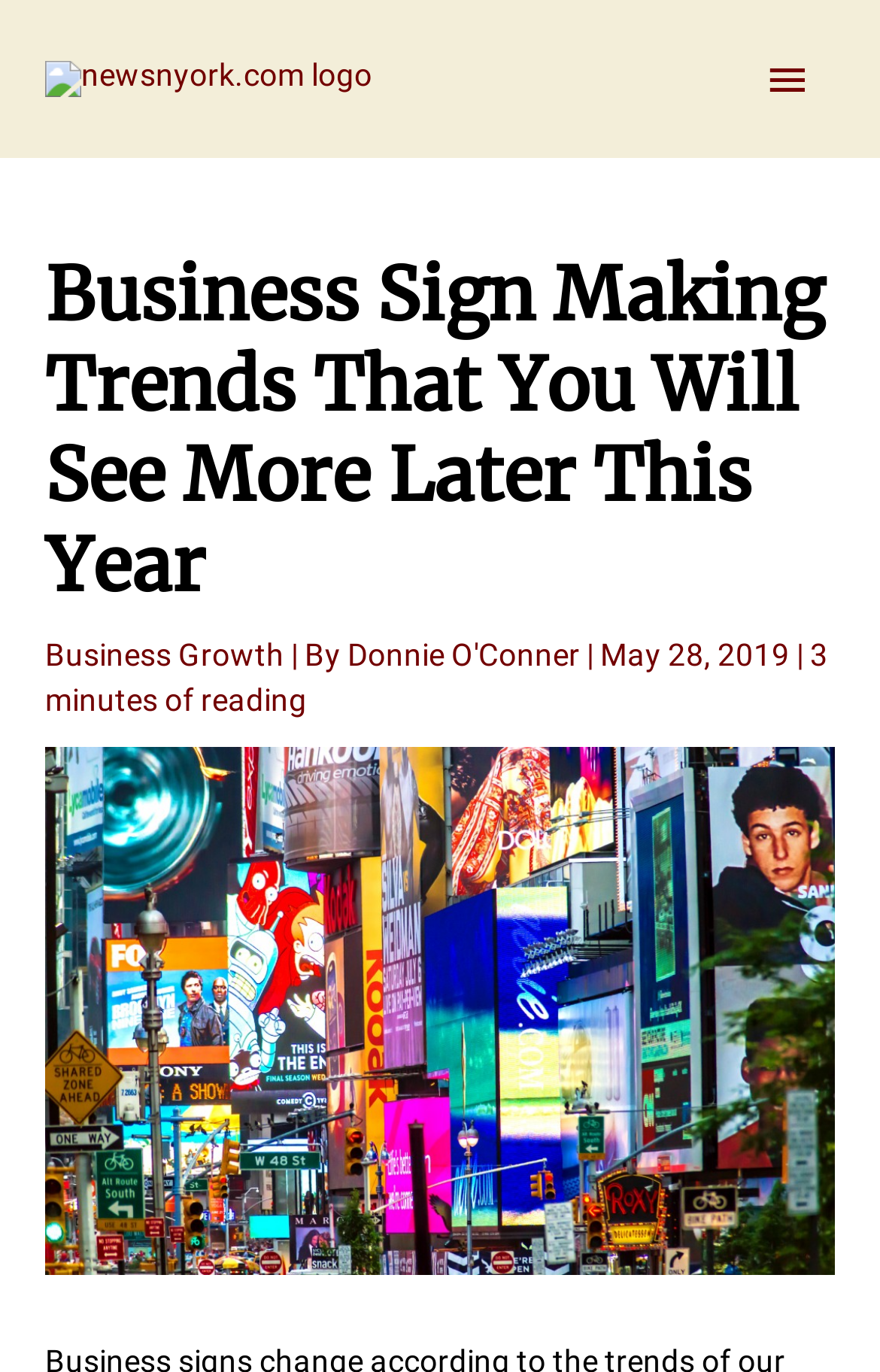Give a one-word or one-phrase response to the question:
What is the category of the article?

Business Growth